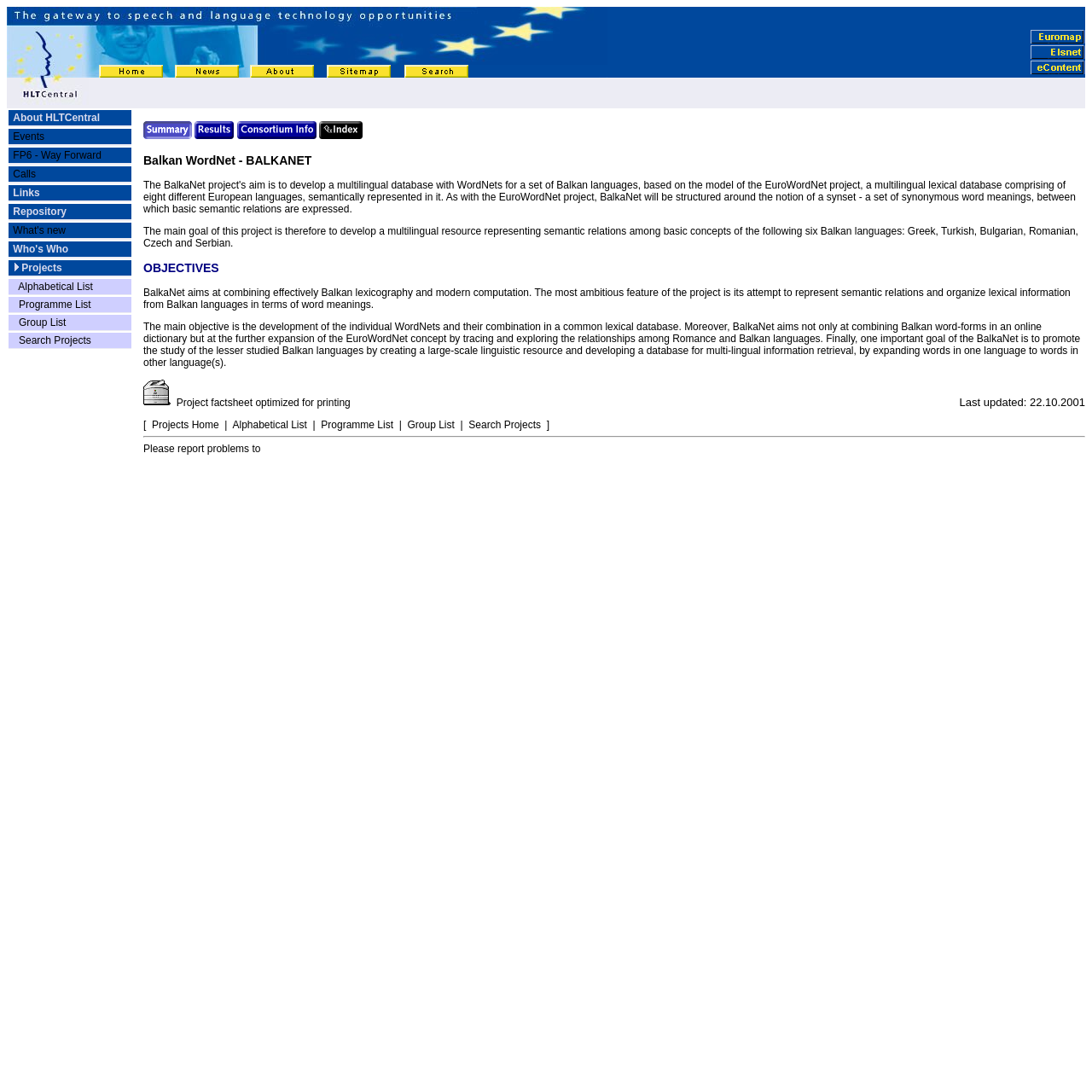Please specify the bounding box coordinates of the clickable region necessary for completing the following instruction: "click the 'Home' link". The coordinates must consist of four float numbers between 0 and 1, i.e., [left, top, right, bottom].

[0.091, 0.062, 0.149, 0.073]